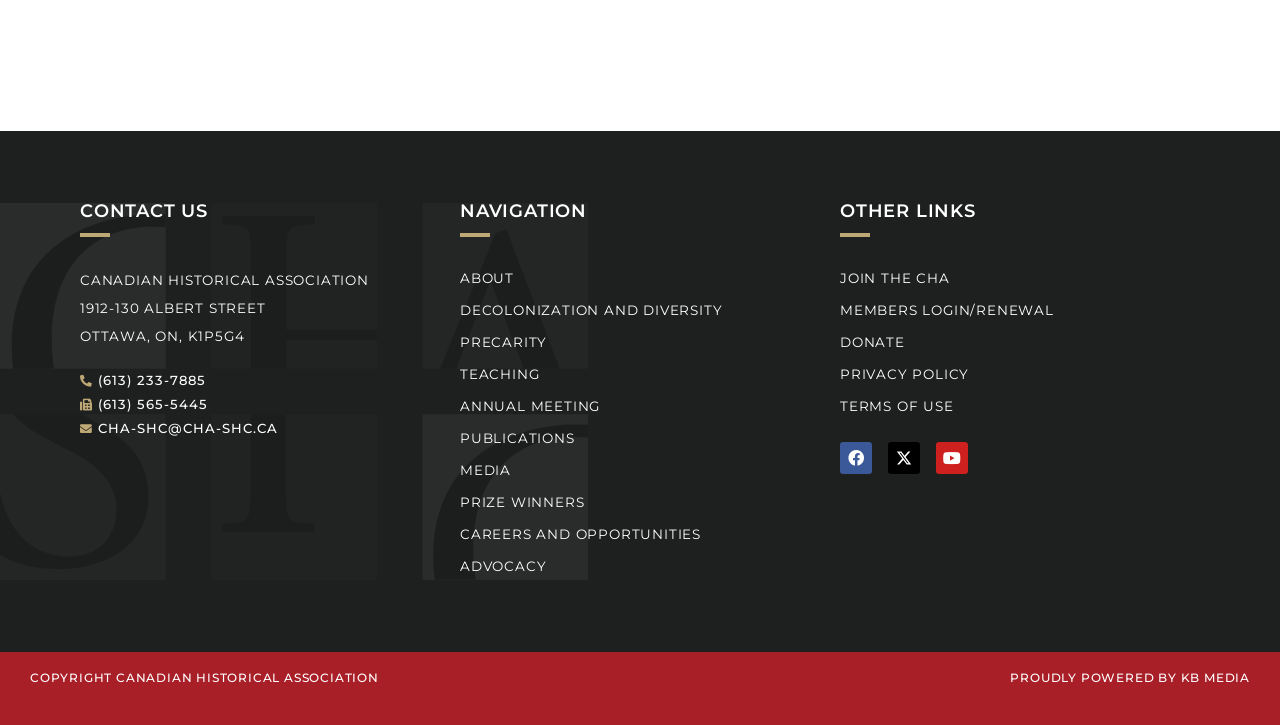Pinpoint the bounding box coordinates of the area that should be clicked to complete the following instruction: "Follow the Canadian Historical Association on Facebook". The coordinates must be given as four float numbers between 0 and 1, i.e., [left, top, right, bottom].

[0.656, 0.61, 0.681, 0.654]